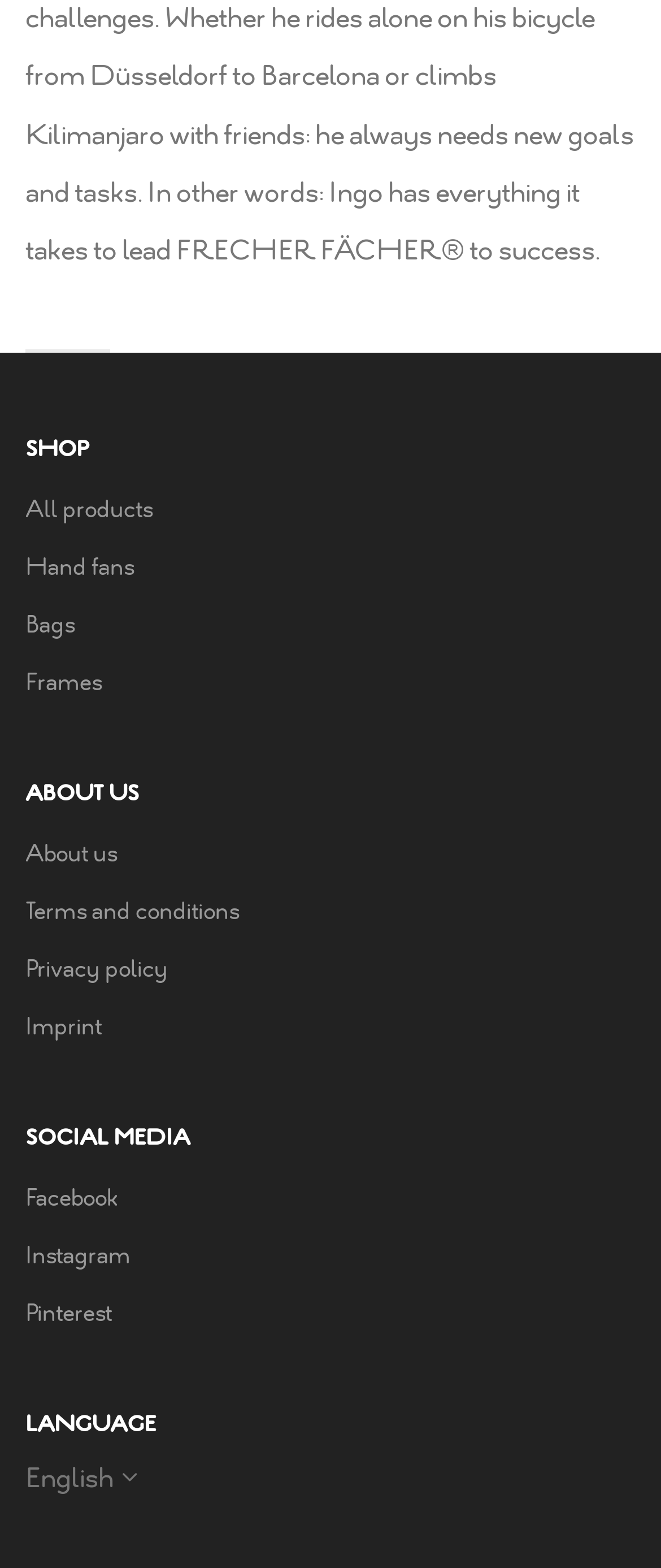Identify the coordinates of the bounding box for the element that must be clicked to accomplish the instruction: "View 'Hand fans'".

[0.038, 0.35, 0.203, 0.376]